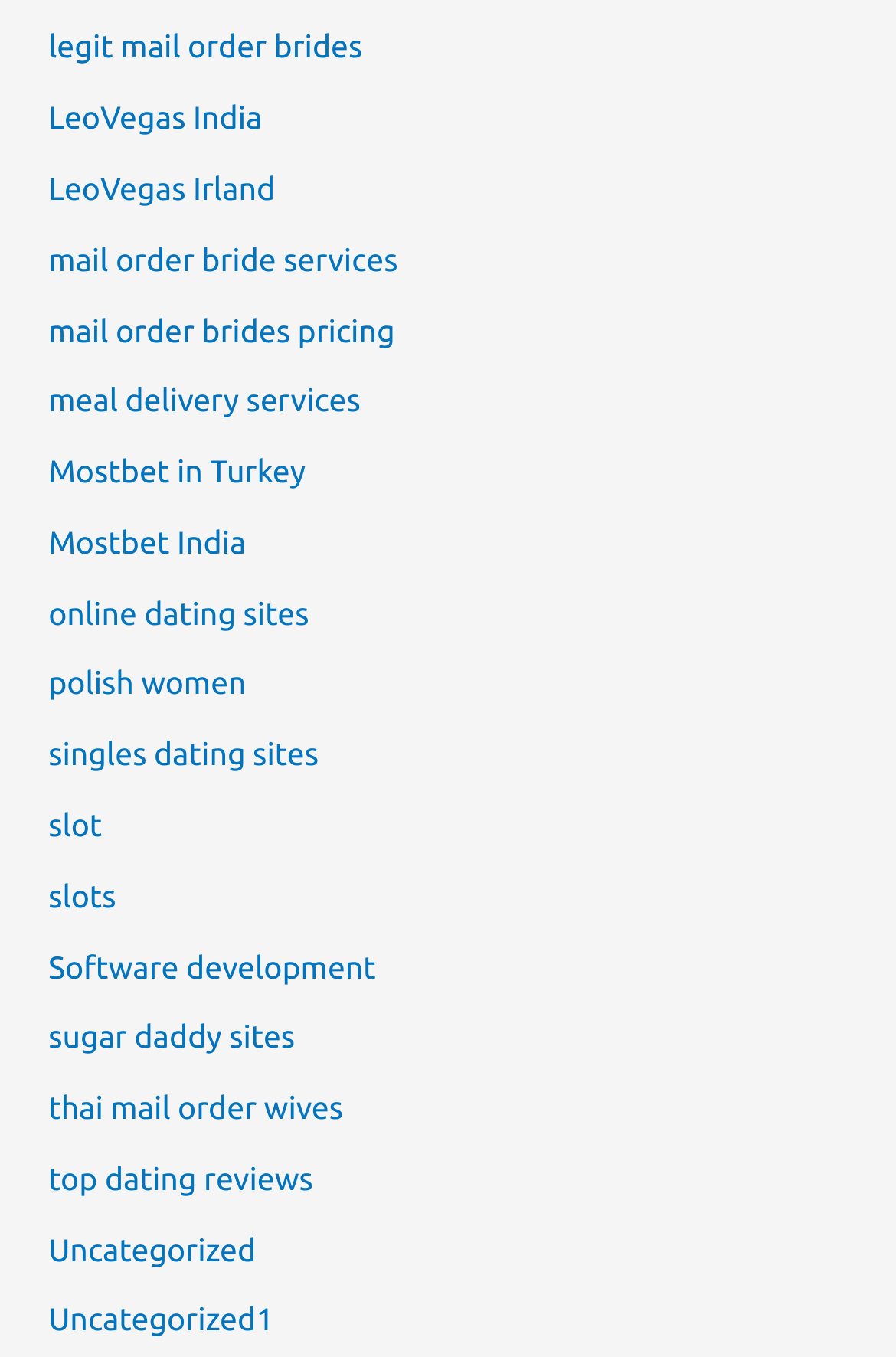Please determine the bounding box coordinates of the clickable area required to carry out the following instruction: "explore mail order bride services". The coordinates must be four float numbers between 0 and 1, represented as [left, top, right, bottom].

[0.054, 0.177, 0.444, 0.204]